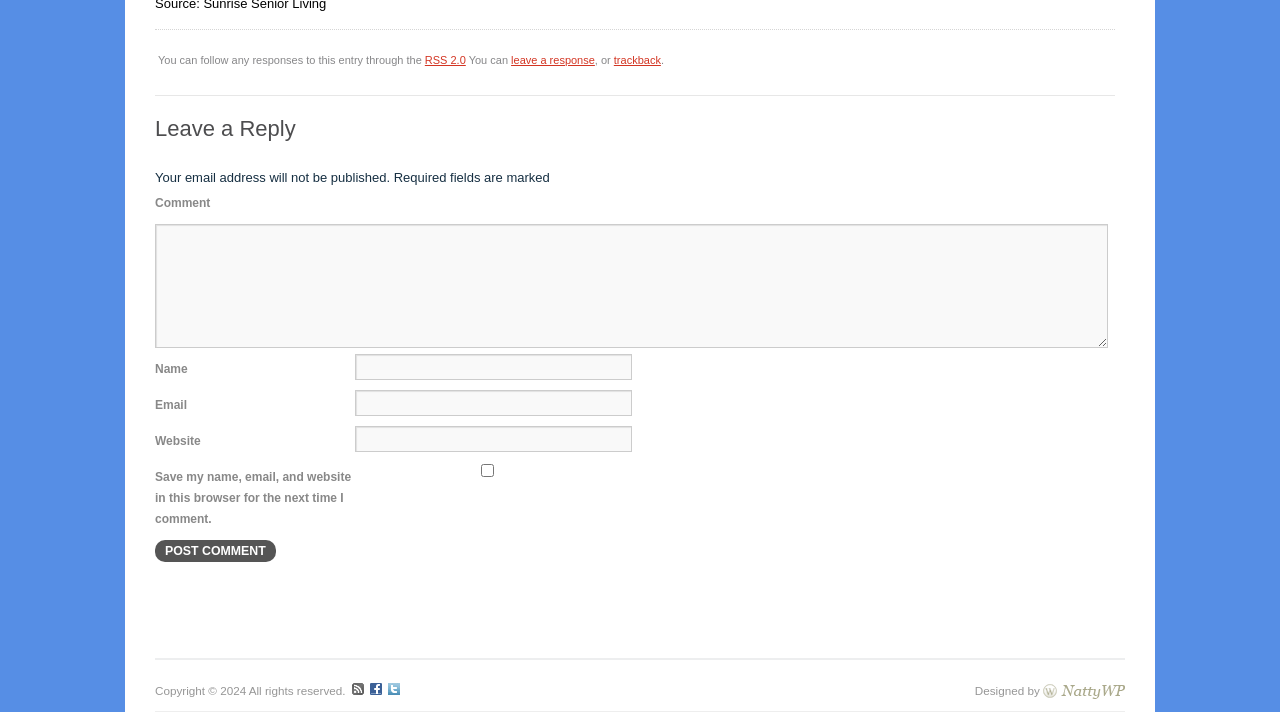Determine the bounding box coordinates for the UI element described. Format the coordinates as (top-left x, top-left y, bottom-right x, bottom-right y) and ensure all values are between 0 and 1. Element description: parent_node: Comment name="comment"

[0.121, 0.315, 0.865, 0.489]